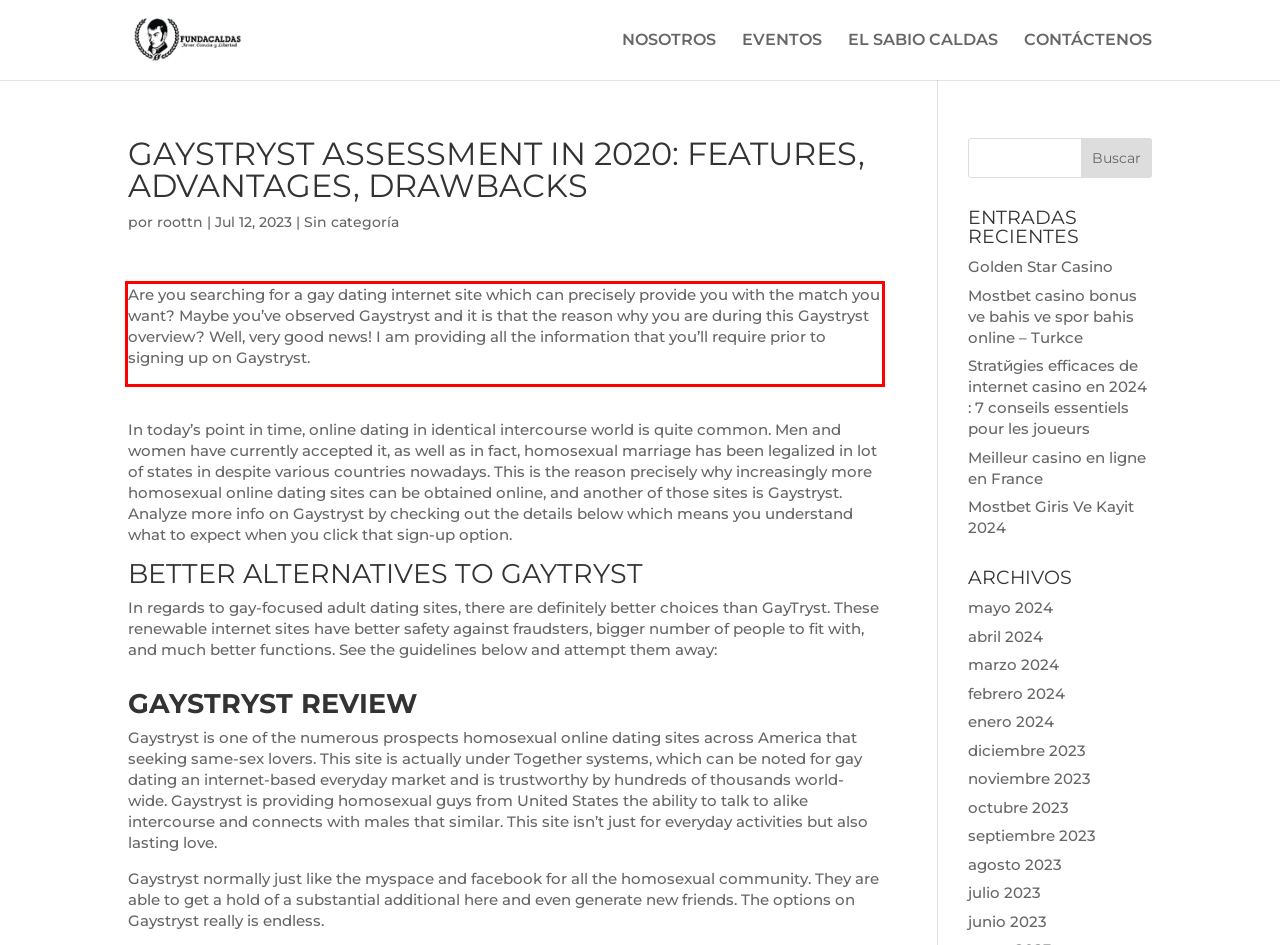You have a screenshot of a webpage where a UI element is enclosed in a red rectangle. Perform OCR to capture the text inside this red rectangle.

Are you searching for a gay dating internet site which can precisely provide you with the match you want? Maybe you’ve observed Gaystryst and it is that the reason why you are during this Gaystryst overview? Well, very good news! I am providing all the information that you’ll require prior to signing up on Gaystryst.